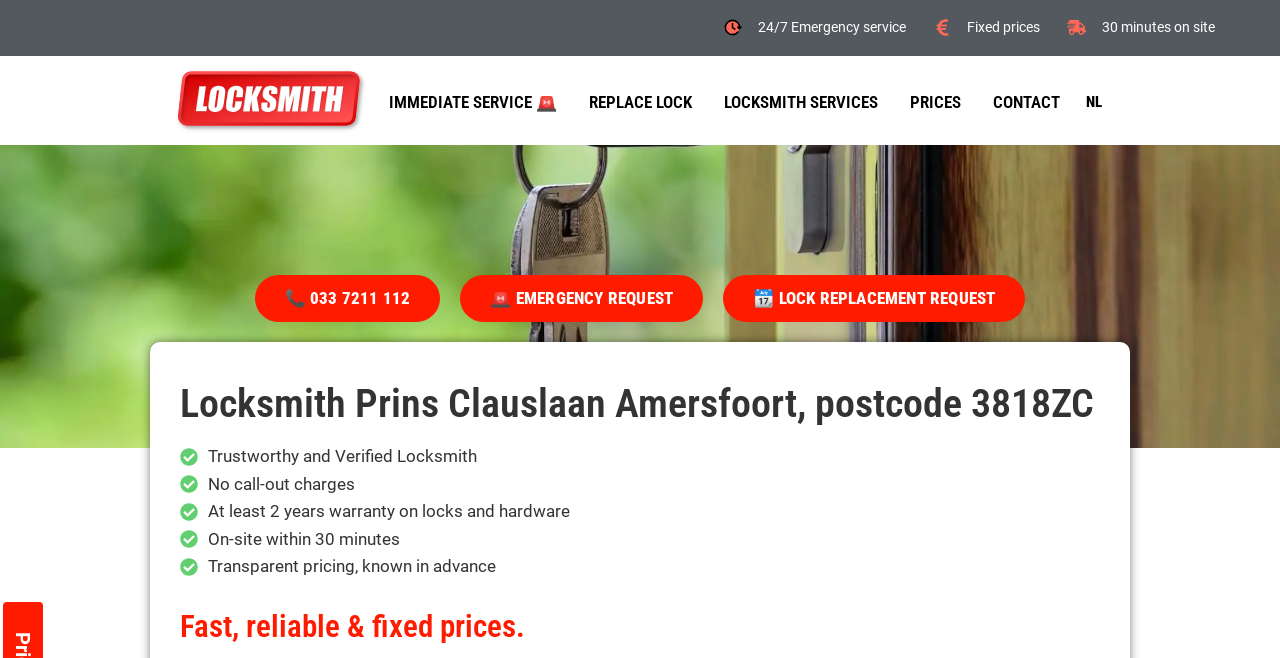Please determine the bounding box coordinates of the element to click in order to execute the following instruction: "Contact the locksmith". The coordinates should be four float numbers between 0 and 1, specified as [left, top, right, bottom].

[0.763, 0.12, 0.84, 0.19]